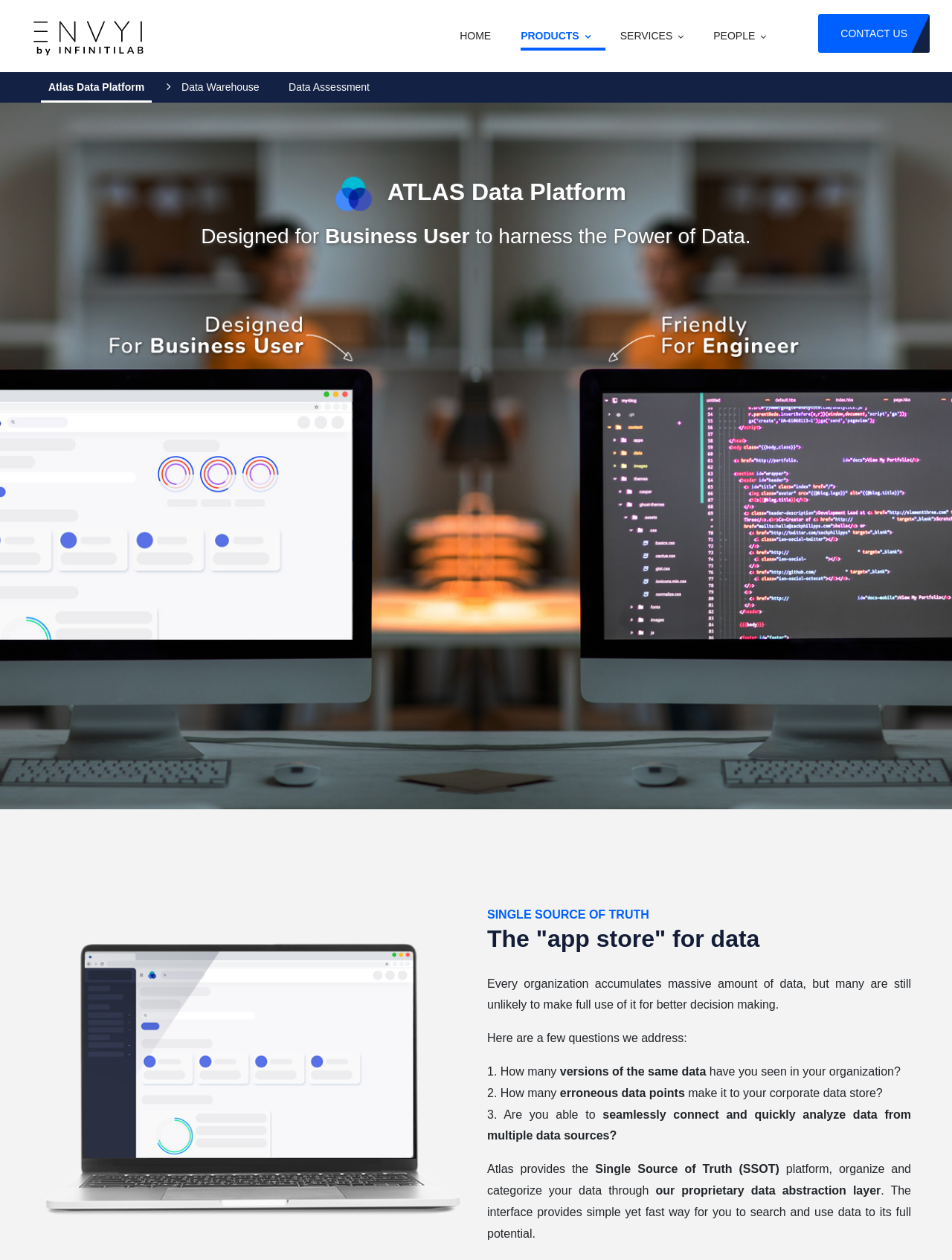Given the description Services, predict the bounding box coordinates of the UI element. Ensure the coordinates are in the format (top-left x, top-left y, bottom-right x, bottom-right y) and all values are between 0 and 1.

[0.651, 0.0, 0.718, 0.057]